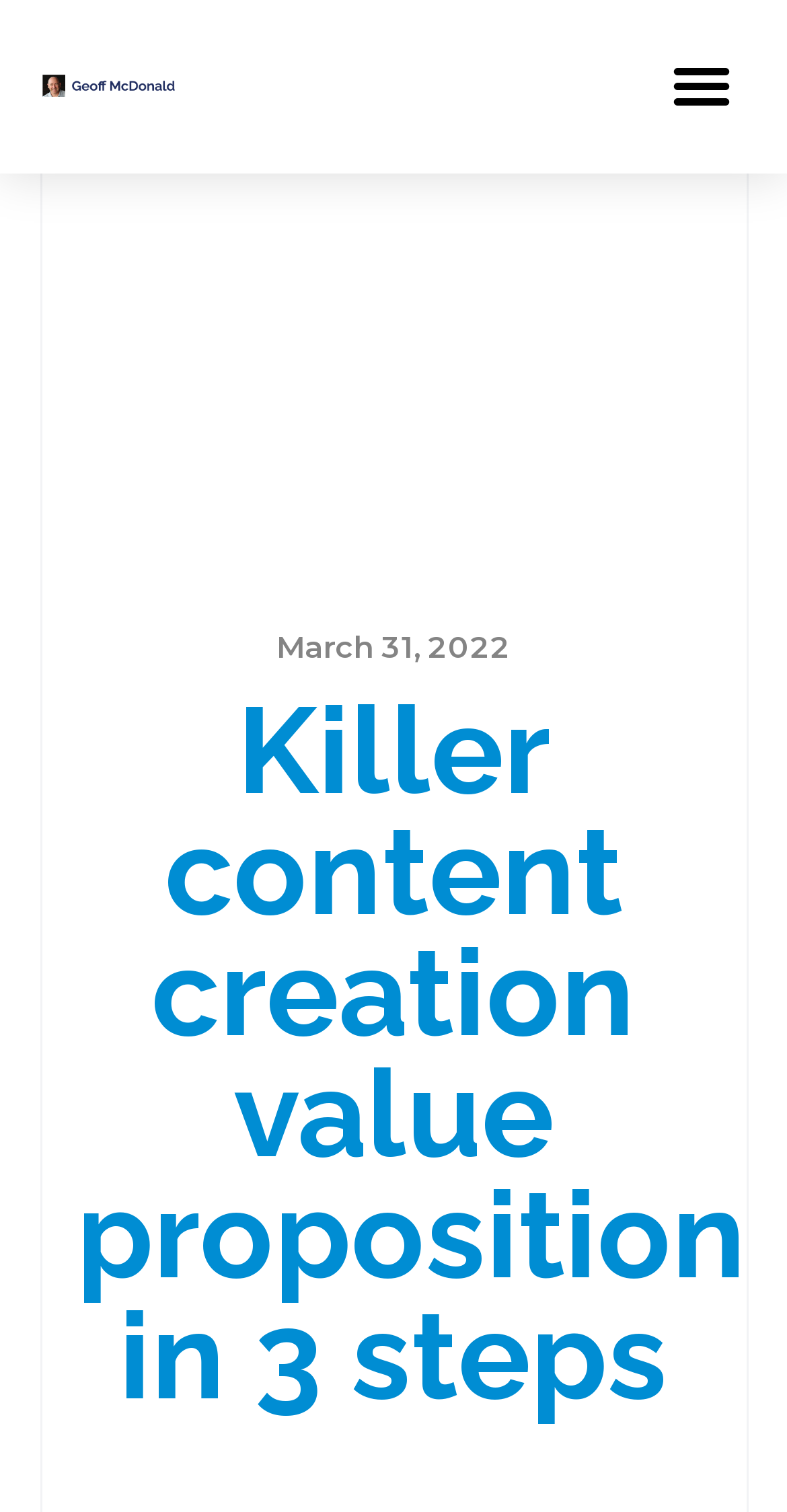Provide the bounding box coordinates for the UI element that is described as: "Menu".

[0.833, 0.027, 0.949, 0.087]